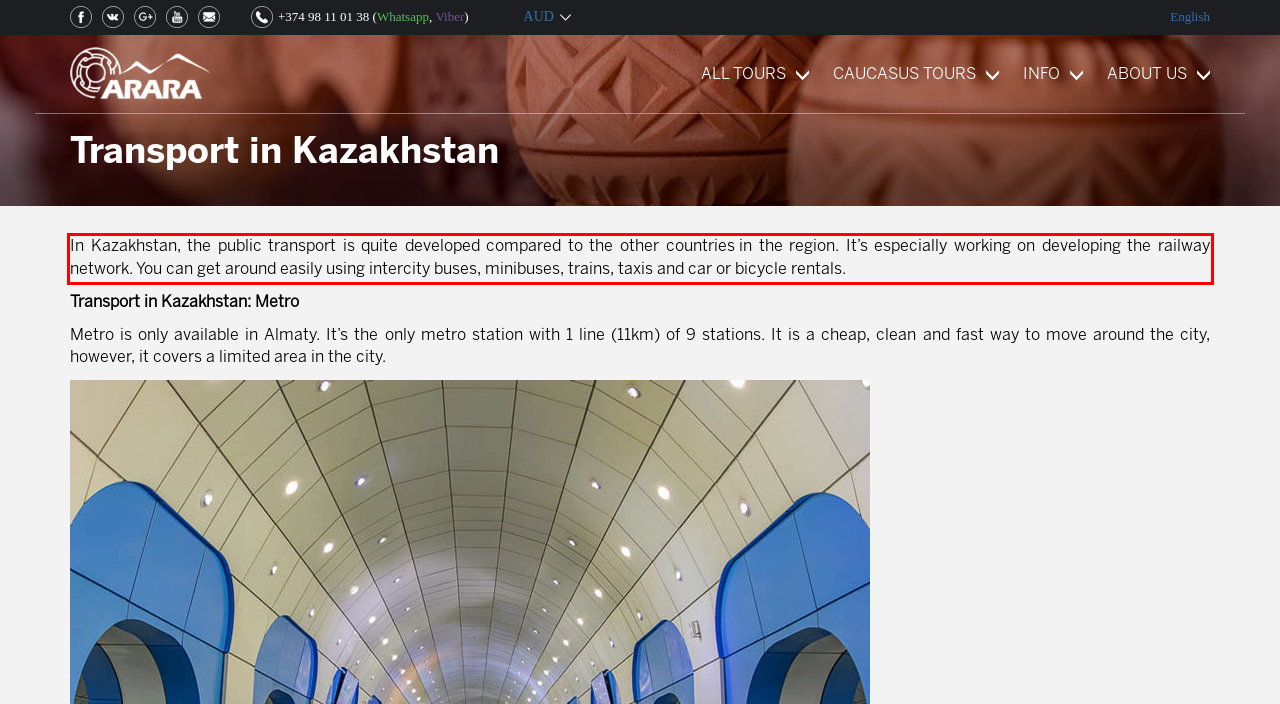Given a webpage screenshot, identify the text inside the red bounding box using OCR and extract it.

In Kazakhstan, the public transport is quite developed compared to the other countries in the region. It’s especially working on developing the railway network. You can get around easily using intercity buses, minibuses, trains, taxis and car or bicycle rentals.